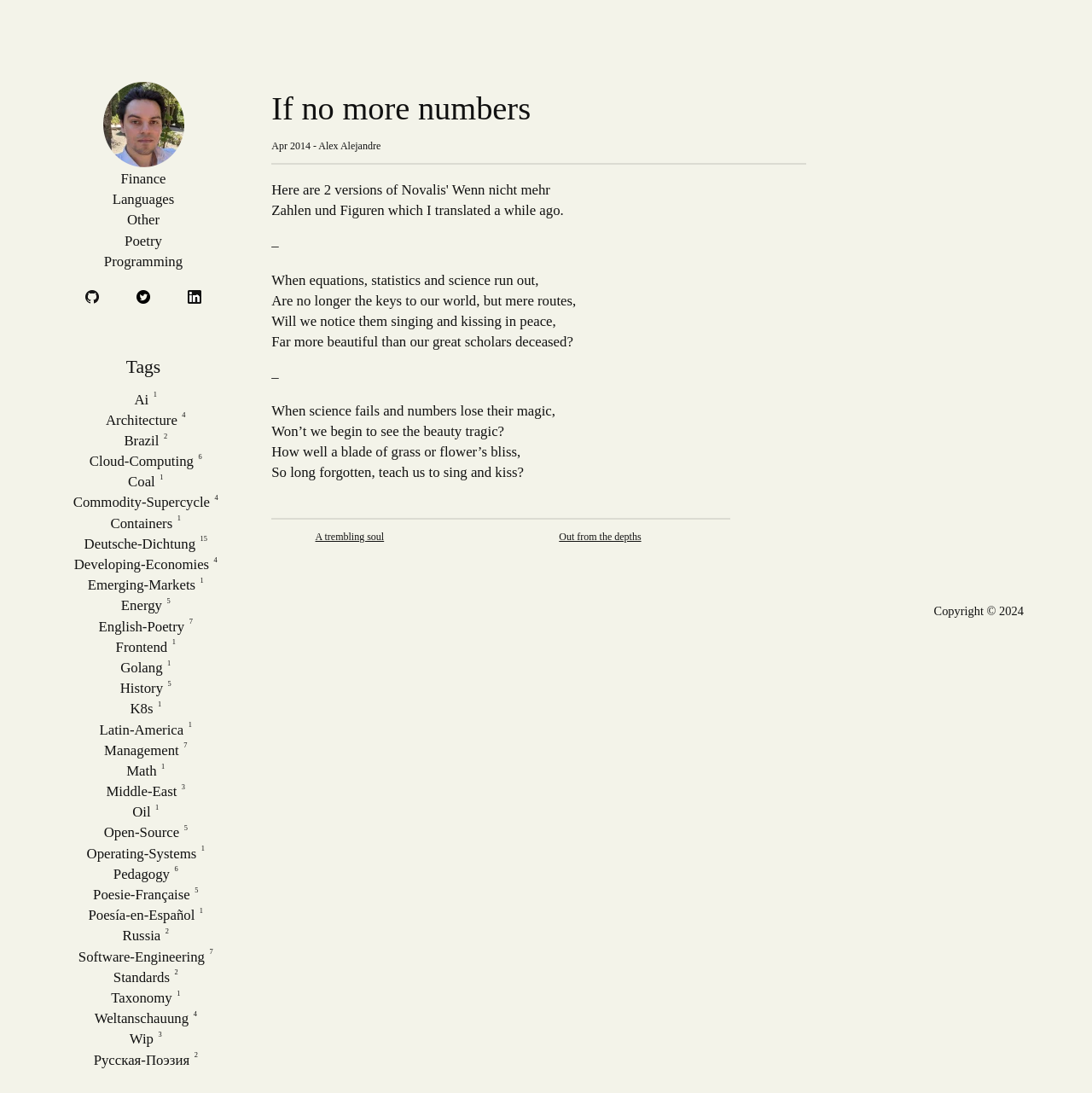Extract the bounding box coordinates of the UI element described by: "A trembling soul". The coordinates should include four float numbers ranging from 0 to 1, e.g., [left, top, right, bottom].

[0.289, 0.486, 0.352, 0.512]